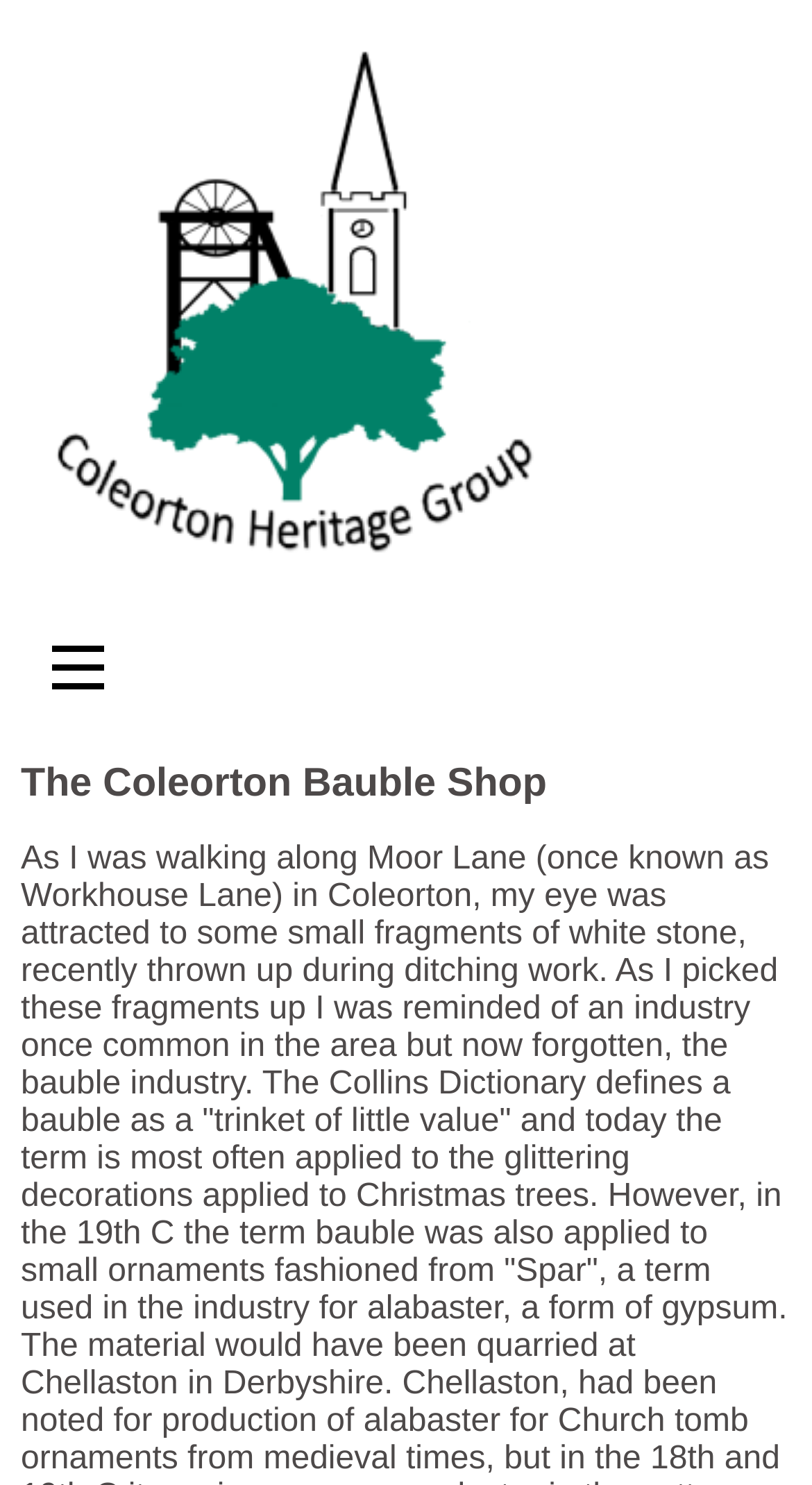What is the main topic of the webpage?
Refer to the image and respond with a one-word or short-phrase answer.

Coleorton Bauble Shop